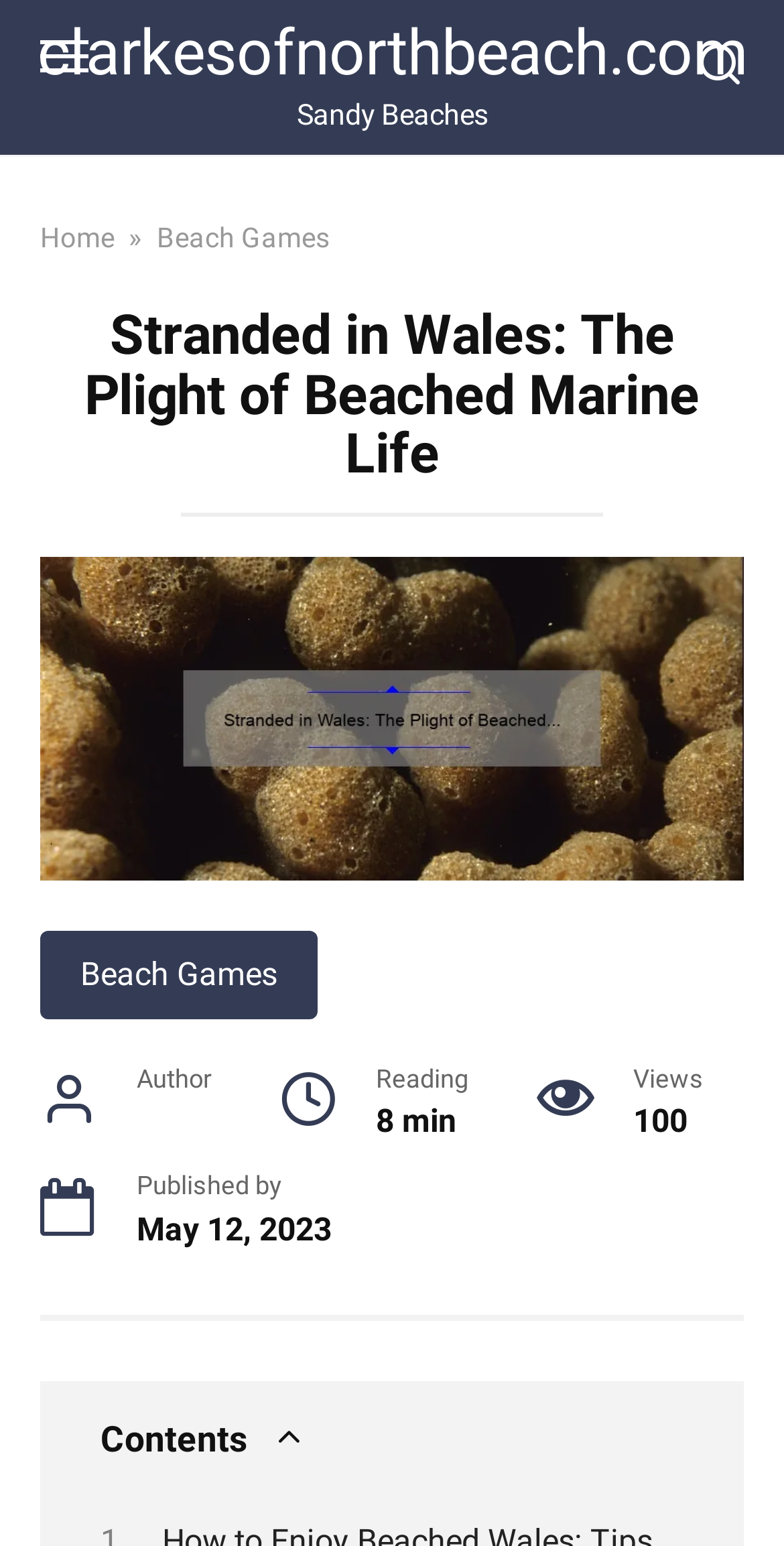Determine the bounding box coordinates for the HTML element mentioned in the following description: "clarkesofnorthbeach.com". The coordinates should be a list of four floats ranging from 0 to 1, represented as [left, top, right, bottom].

[0.047, 0.01, 0.953, 0.059]